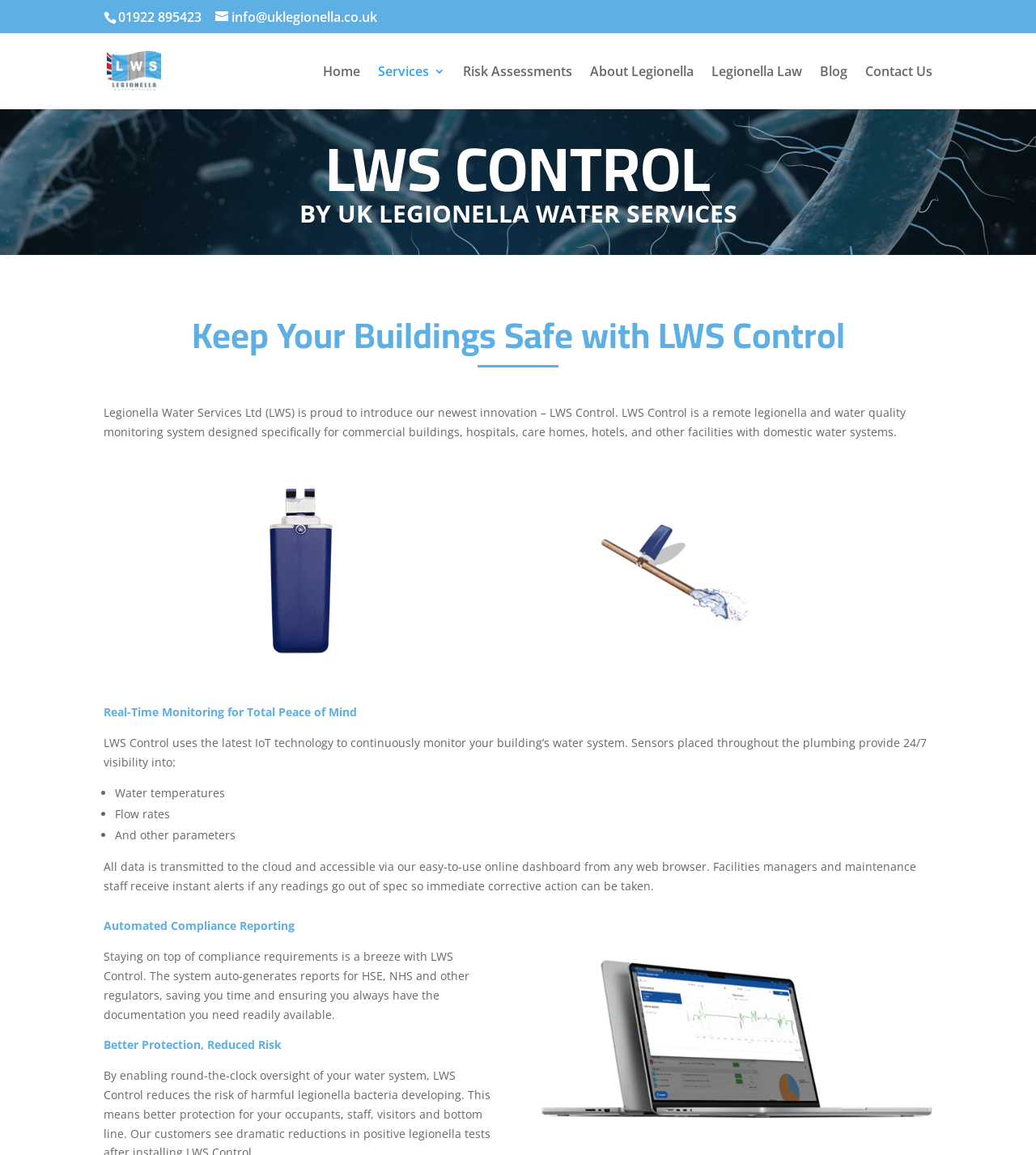Create a detailed description of the webpage's content and layout.

The webpage is about LWS Control, a remote legionella and water quality monitoring system designed for commercial buildings, hospitals, care homes, hotels, and other facilities with domestic water systems. 

At the top left of the page, there is a phone number "01922 895423" and an email address "info@uklegionella.co.uk". Next to them is a link to "Legionella Water Services" with an accompanying image. 

Below these elements, there is a navigation menu with links to "Home", "Services 3", "Risk Assessments", "About Legionella", "Legionella Law", "Blog", and "Contact Us". 

The main content of the page is divided into sections. The first section has three headings: "LWS CONTROL", "BY UK LEGIONELLA WATER SERVICES", and "Keep Your Buildings Safe with LWS Control". 

Below the headings, there is a paragraph of text describing LWS Control and its purpose. On the right side of this text, there are two images. 

The next section has a heading "Real-Time Monitoring for Total Peace of Mind" and describes how LWS Control uses IoT technology to monitor water systems. This section also includes a list of parameters that can be monitored, such as water temperatures, flow rates, and other parameters. 

Further down the page, there is a section describing the online dashboard and automated compliance reporting features of LWS Control. This section also includes an image. 

Finally, there is a section with a heading "Better Protection, Reduced Risk" and an image.